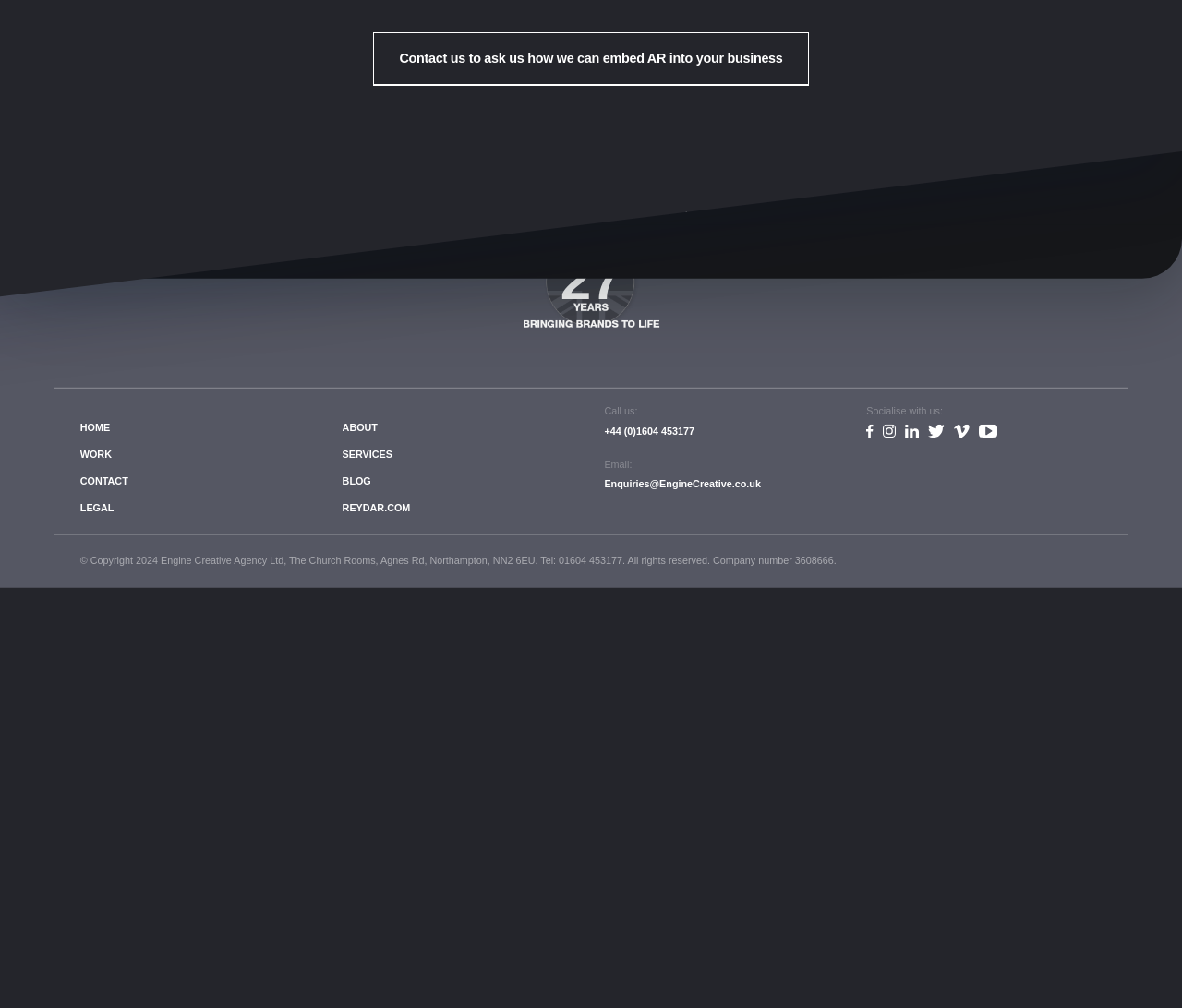Highlight the bounding box of the UI element that corresponds to this description: "alt="Health Care Administration Costs"".

None